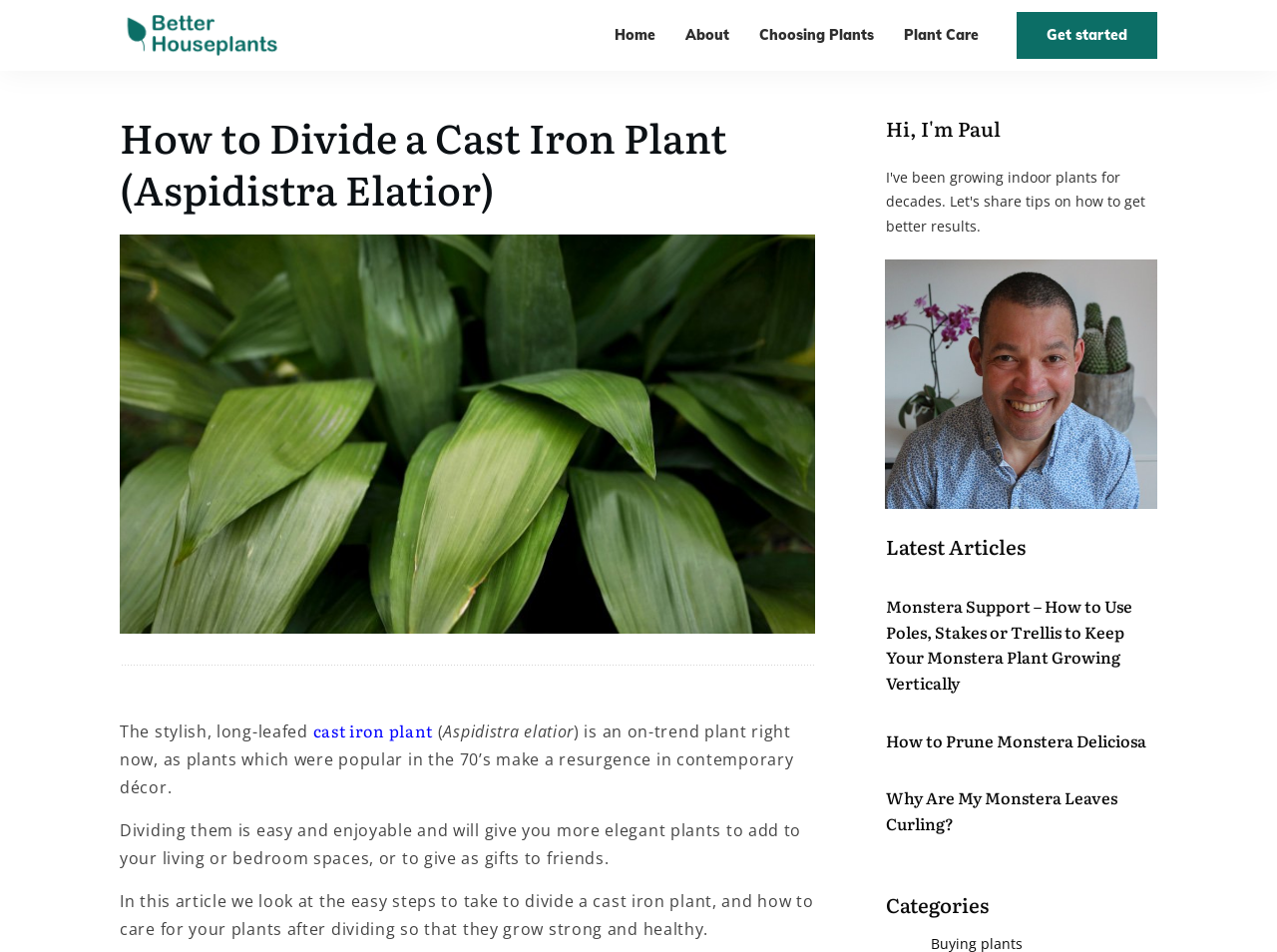Please predict the bounding box coordinates of the element's region where a click is necessary to complete the following instruction: "Visit the 'Home' page". The coordinates should be represented by four float numbers between 0 and 1, i.e., [left, top, right, bottom].

[0.481, 0.022, 0.513, 0.052]